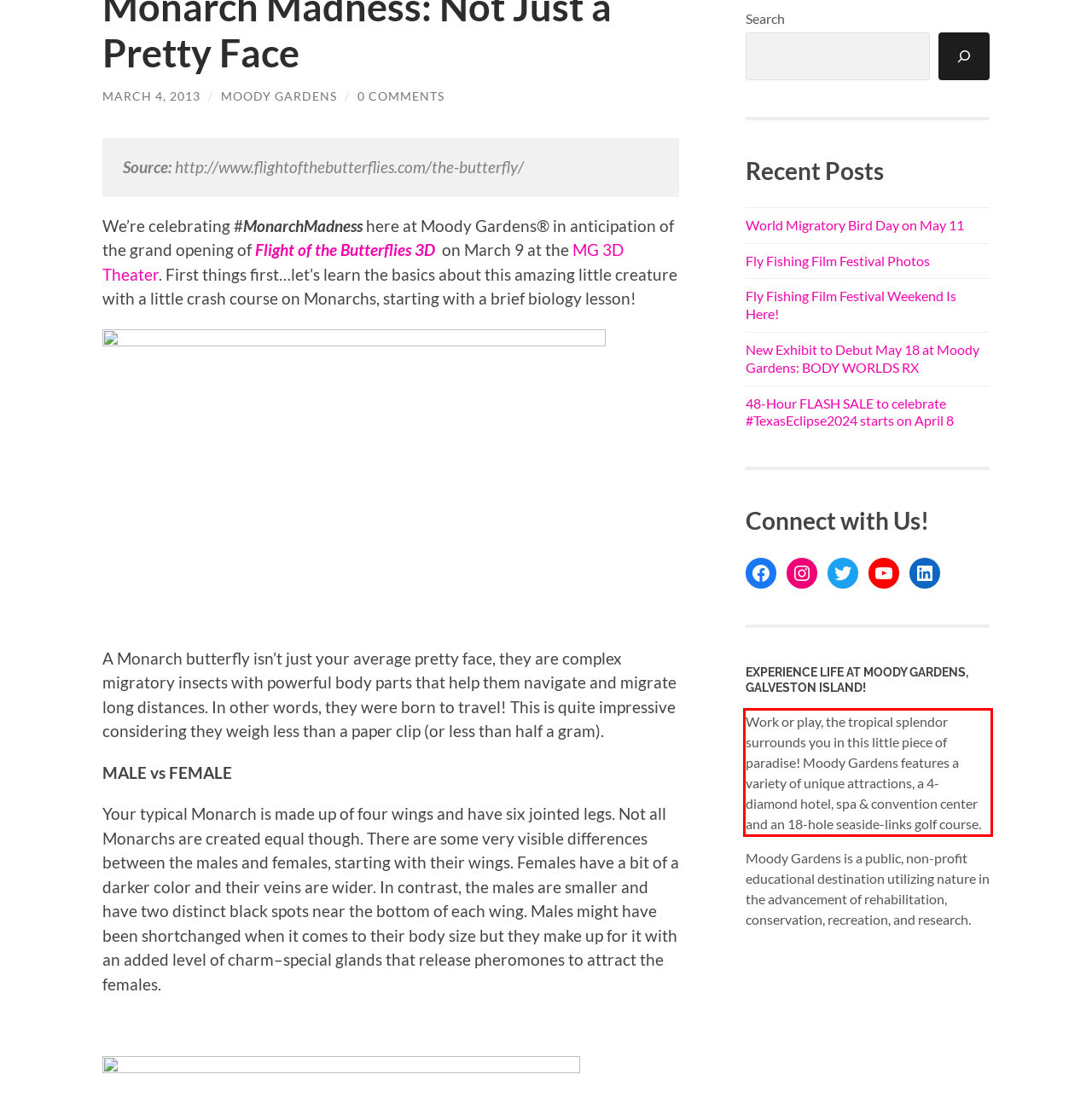Please identify and extract the text content from the UI element encased in a red bounding box on the provided webpage screenshot.

Work or play, the tropical splendor surrounds you in this little piece of paradise! Moody Gardens features a variety of unique attractions, a 4-diamond hotel, spa & convention center and an 18-hole seaside-links golf course.